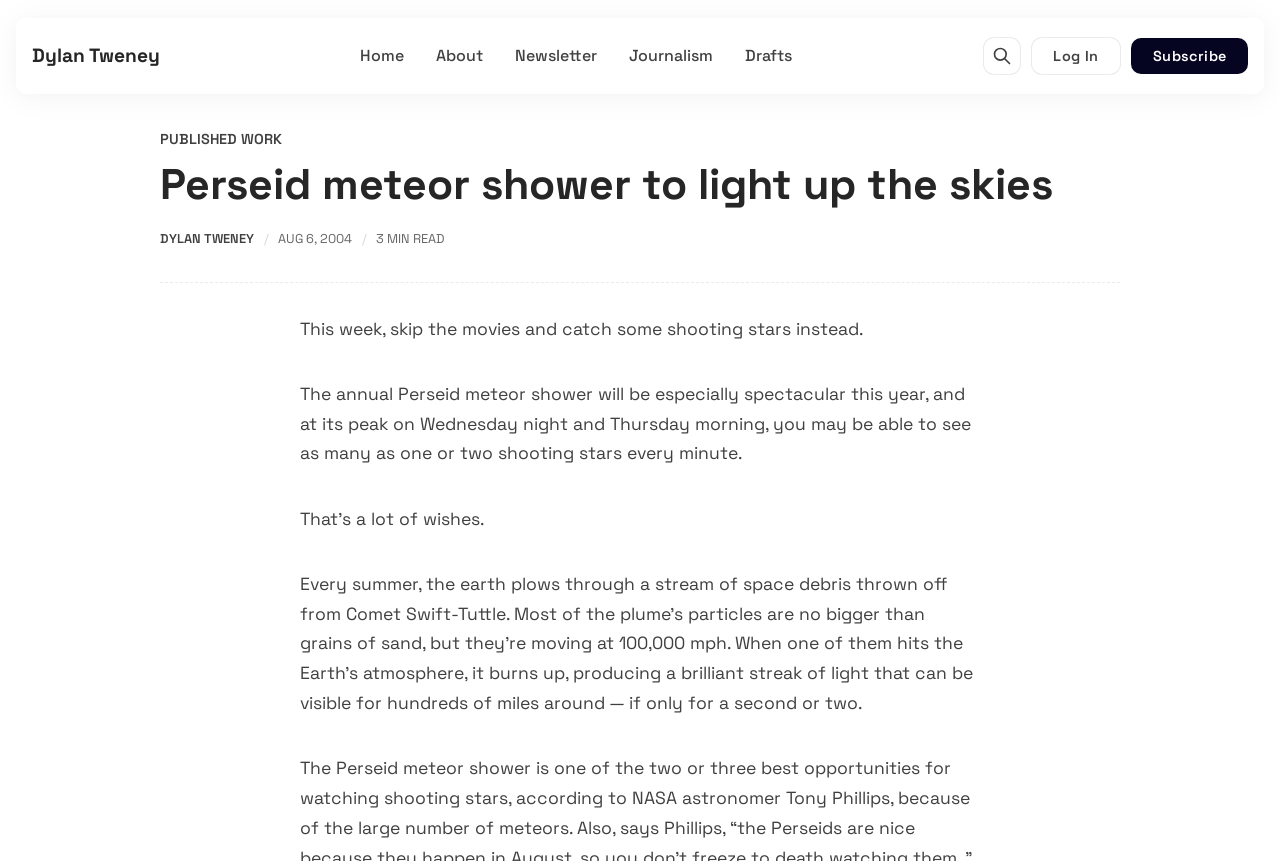What is the name of the comet that produces the Perseid meteor shower?
Answer the question with as much detail as you can, using the image as a reference.

The article mentions that the earth plows through a stream of space debris thrown off from Comet Swift-Tuttle, which produces the Perseid meteor shower.